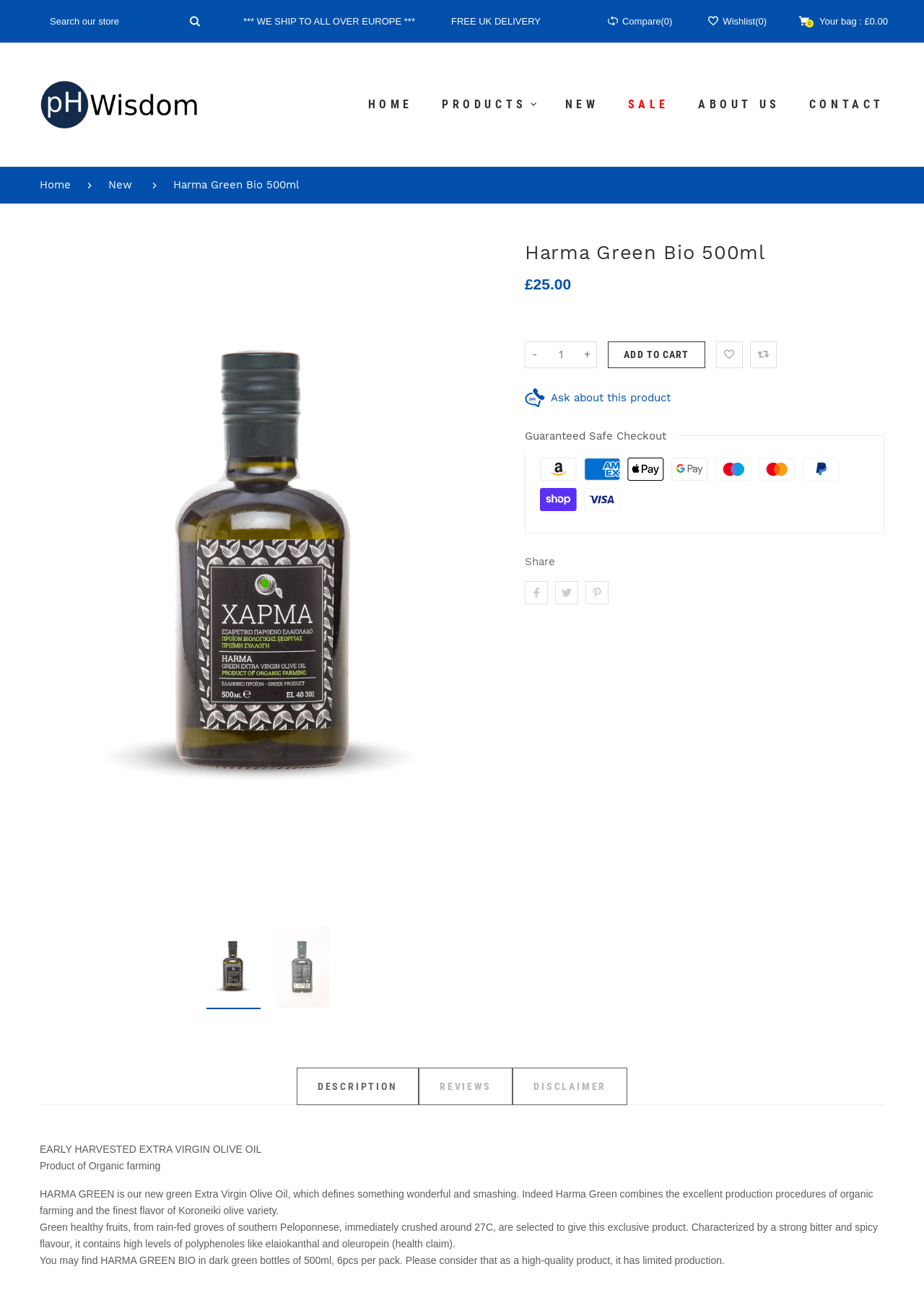Please determine the bounding box coordinates of the element's region to click in order to carry out the following instruction: "Click on Wishlist". The coordinates should be four float numbers between 0 and 1, i.e., [left, top, right, bottom].

[0.747, 0.0, 0.849, 0.032]